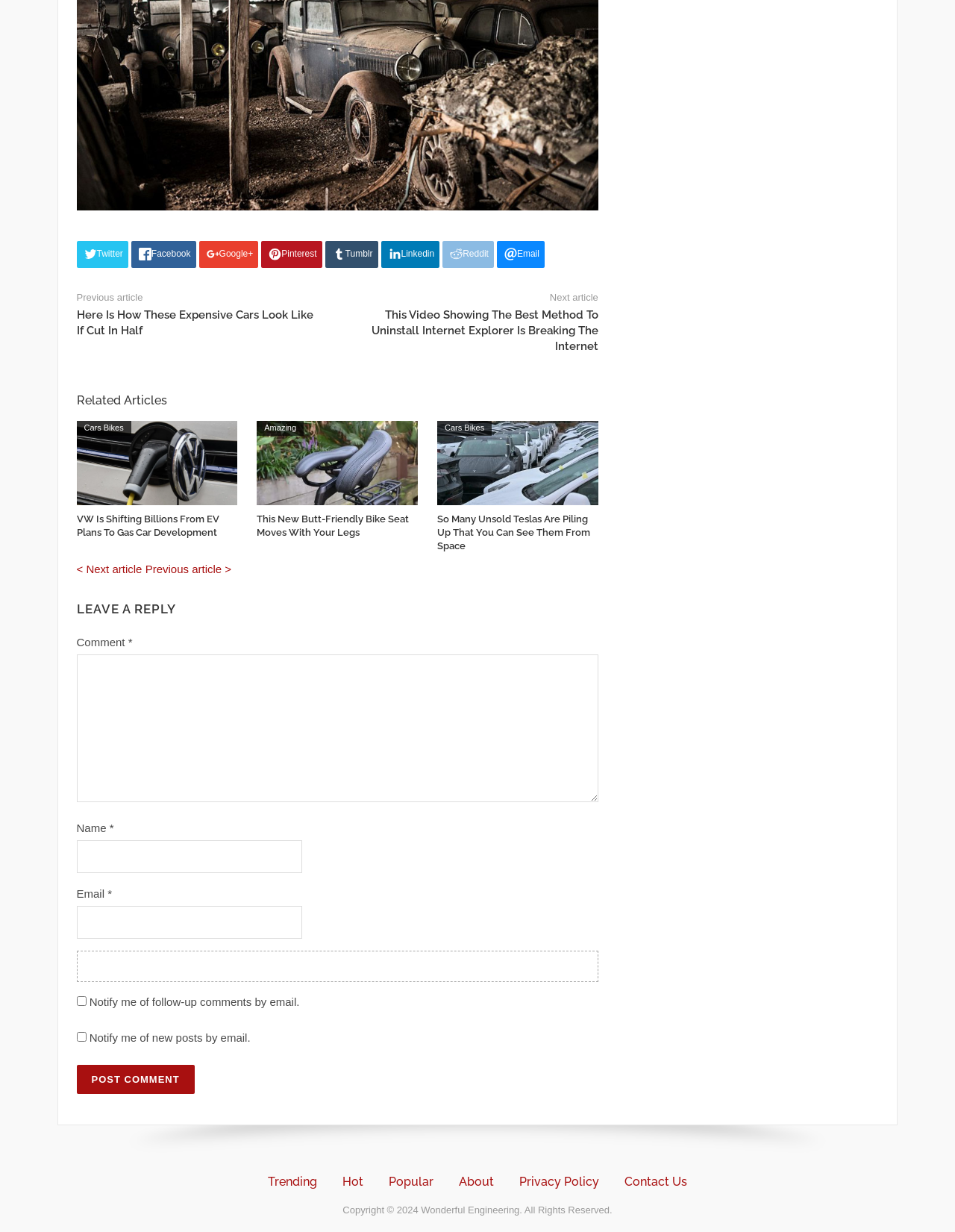Locate the bounding box coordinates of the element that should be clicked to execute the following instruction: "View the 'Trending' page".

[0.28, 0.953, 0.332, 0.965]